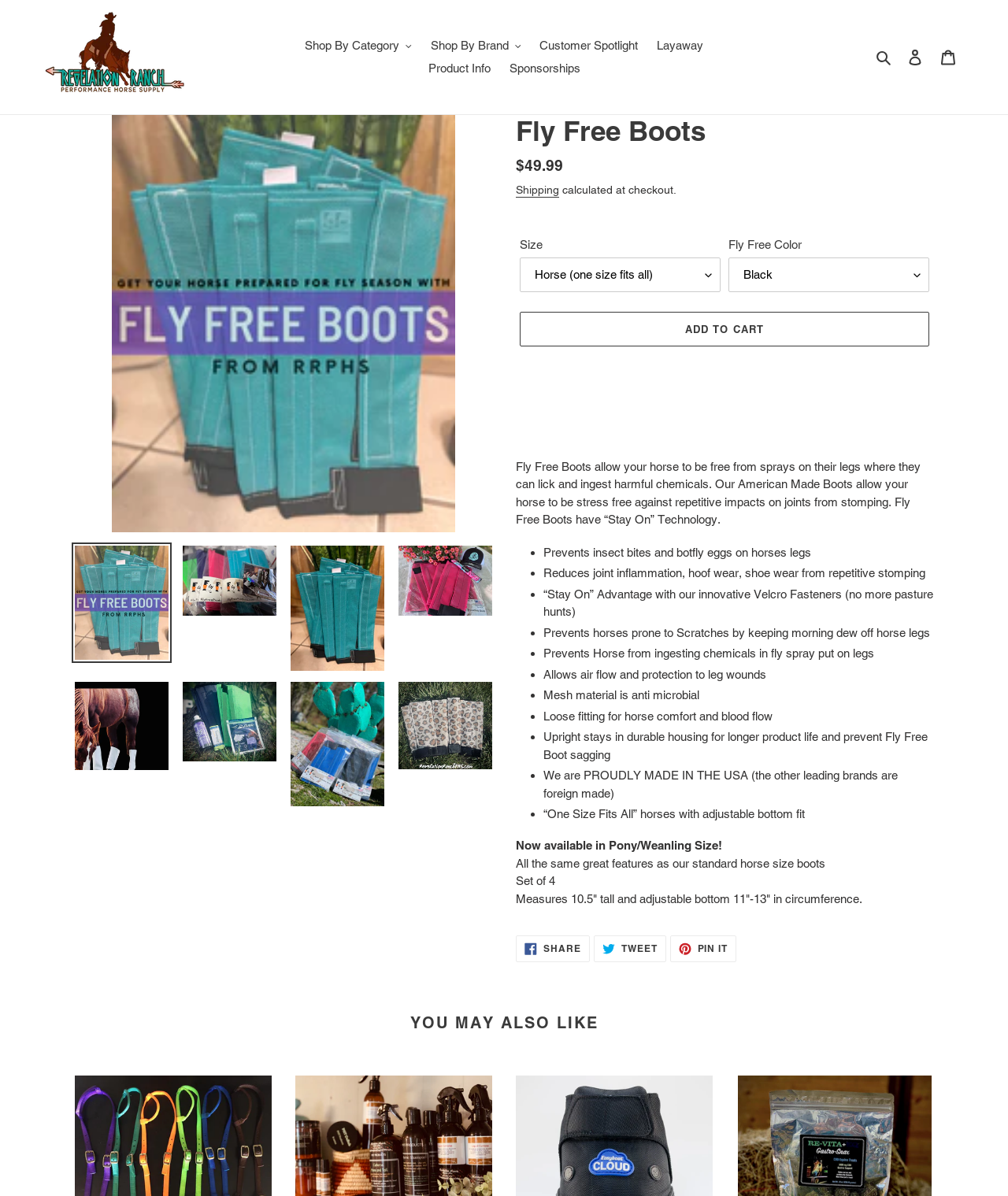Please identify the bounding box coordinates of the element that needs to be clicked to execute the following command: "Click the 'Shop By Category' button". Provide the bounding box using four float numbers between 0 and 1, formatted as [left, top, right, bottom].

[0.295, 0.029, 0.416, 0.048]